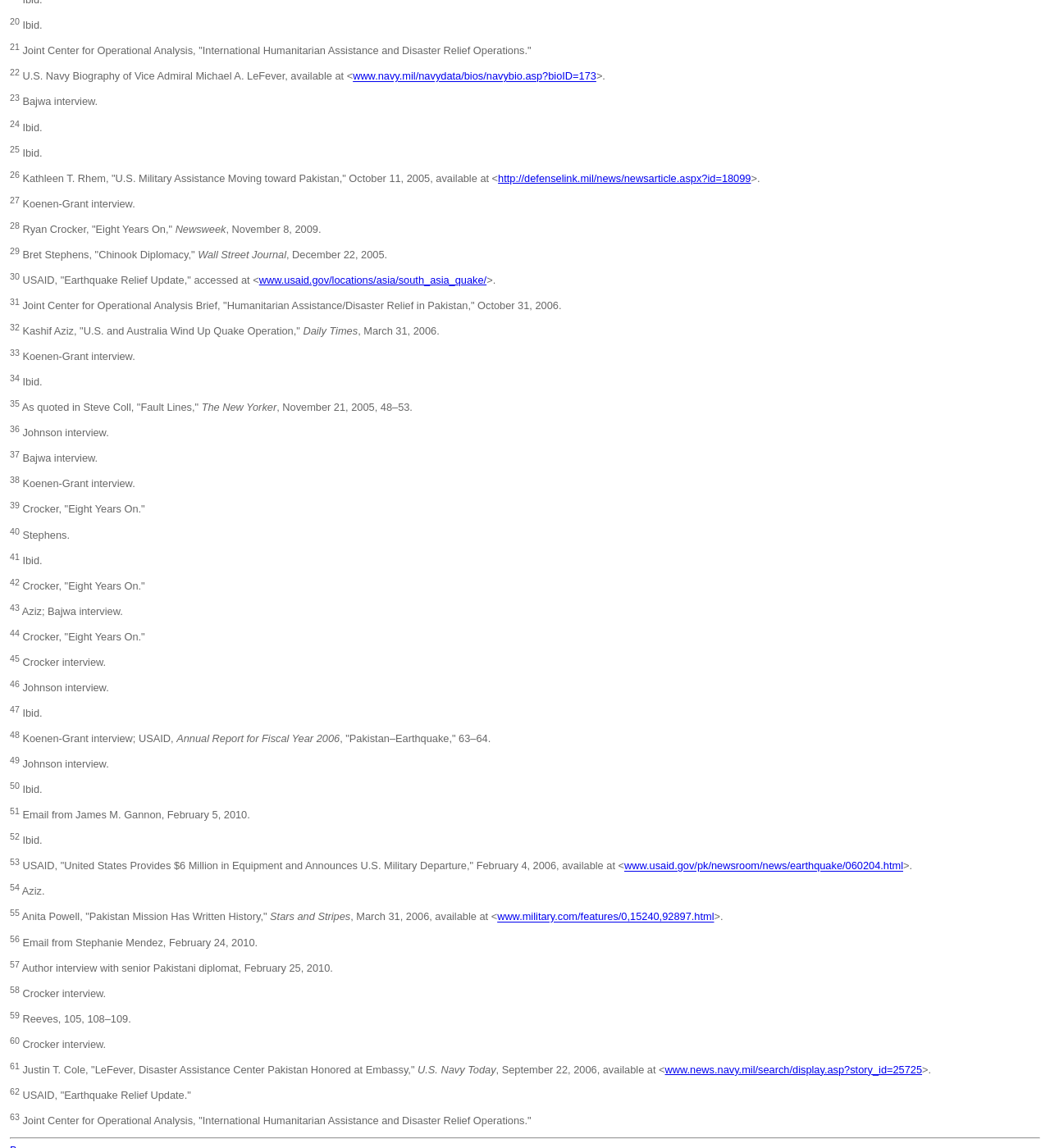What is the name of the publication that published the article 'Chinook Diplomacy'?
Using the image as a reference, give a one-word or short phrase answer.

Wall Street Journal